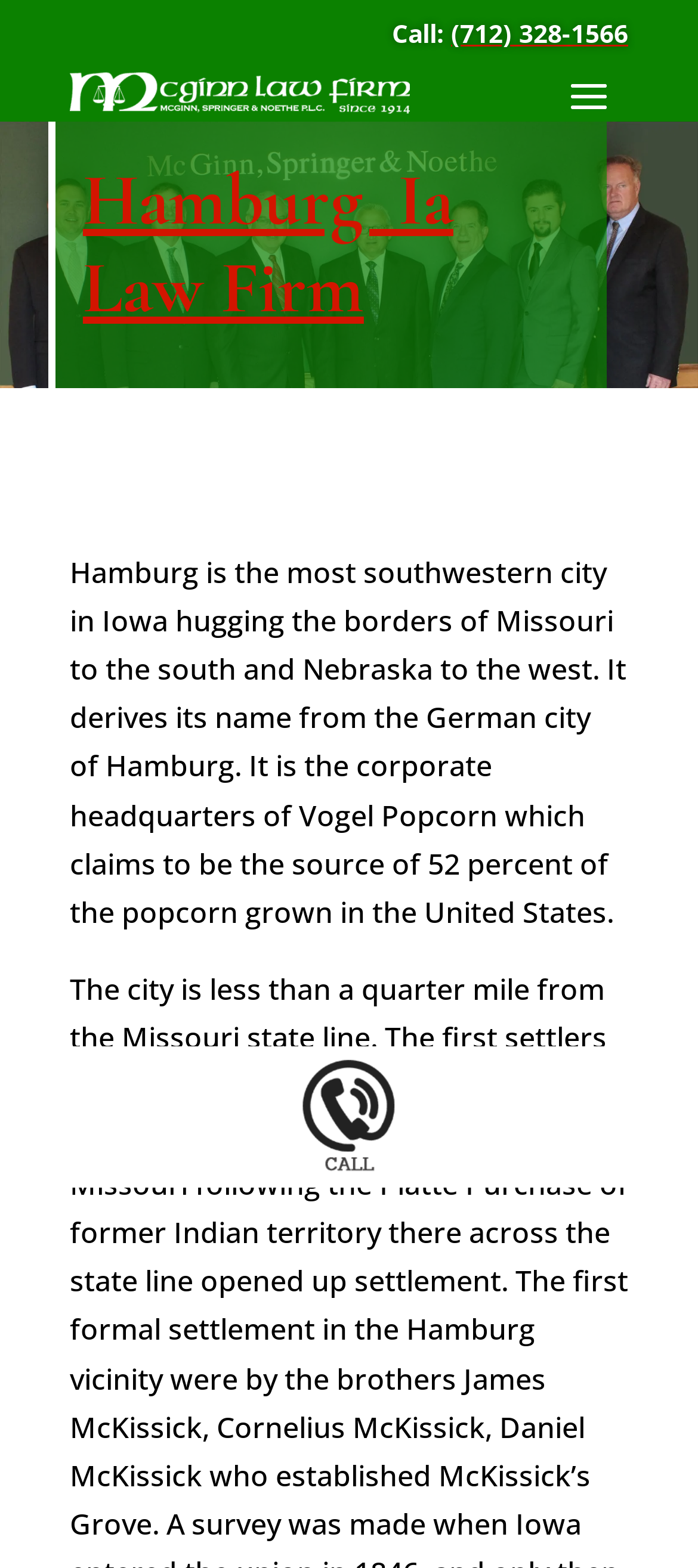What is the name of the company that claims to be the source of 52 percent of the popcorn grown in the United States?
Using the information from the image, answer the question thoroughly.

I found the name of the company by reading the static text that describes the city of Hamburg, which mentions Vogel Popcorn as the corporate headquarters.